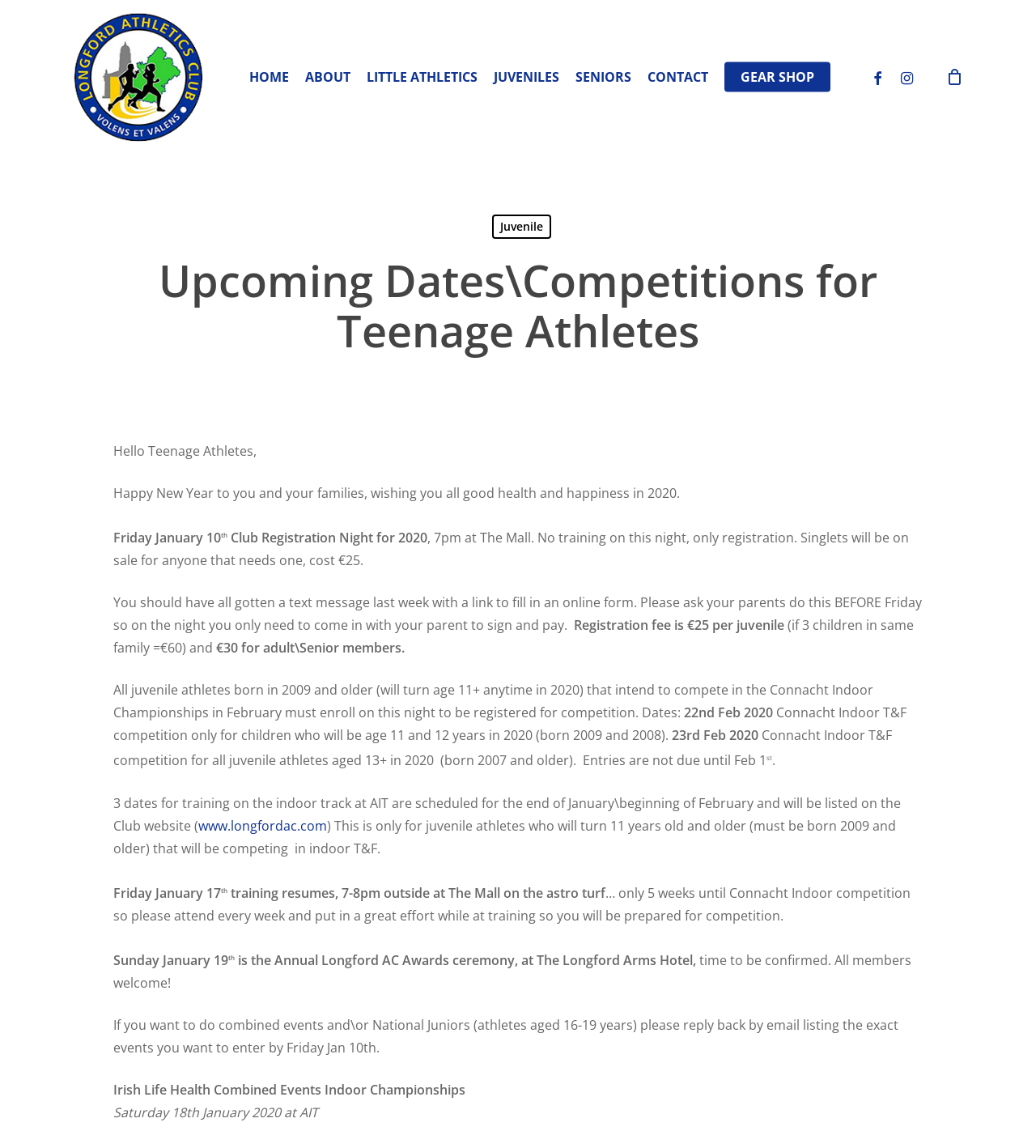Give a one-word or one-phrase response to the question: 
What is the date of the Club Registration Night for 2020?

Friday January 10